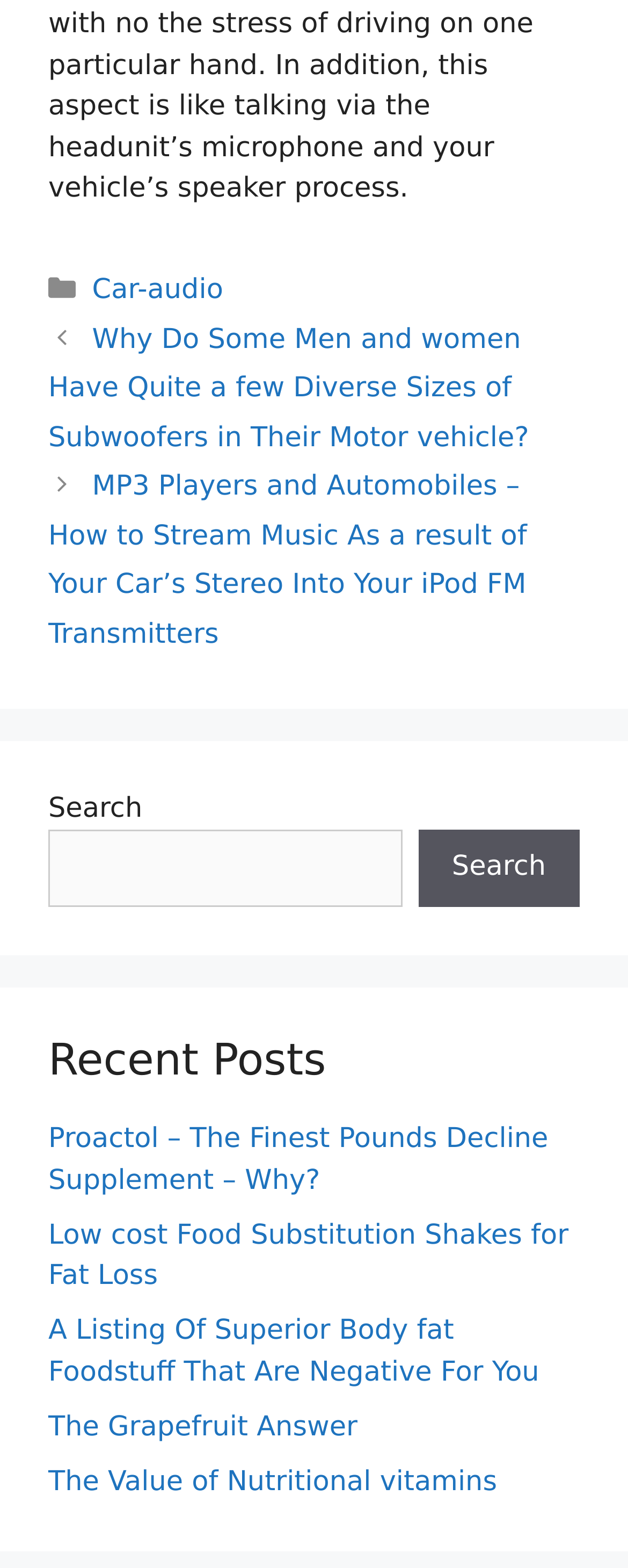Determine the bounding box coordinates of the clickable area required to perform the following instruction: "Search for something". The coordinates should be represented as four float numbers between 0 and 1: [left, top, right, bottom].

[0.077, 0.529, 0.64, 0.578]